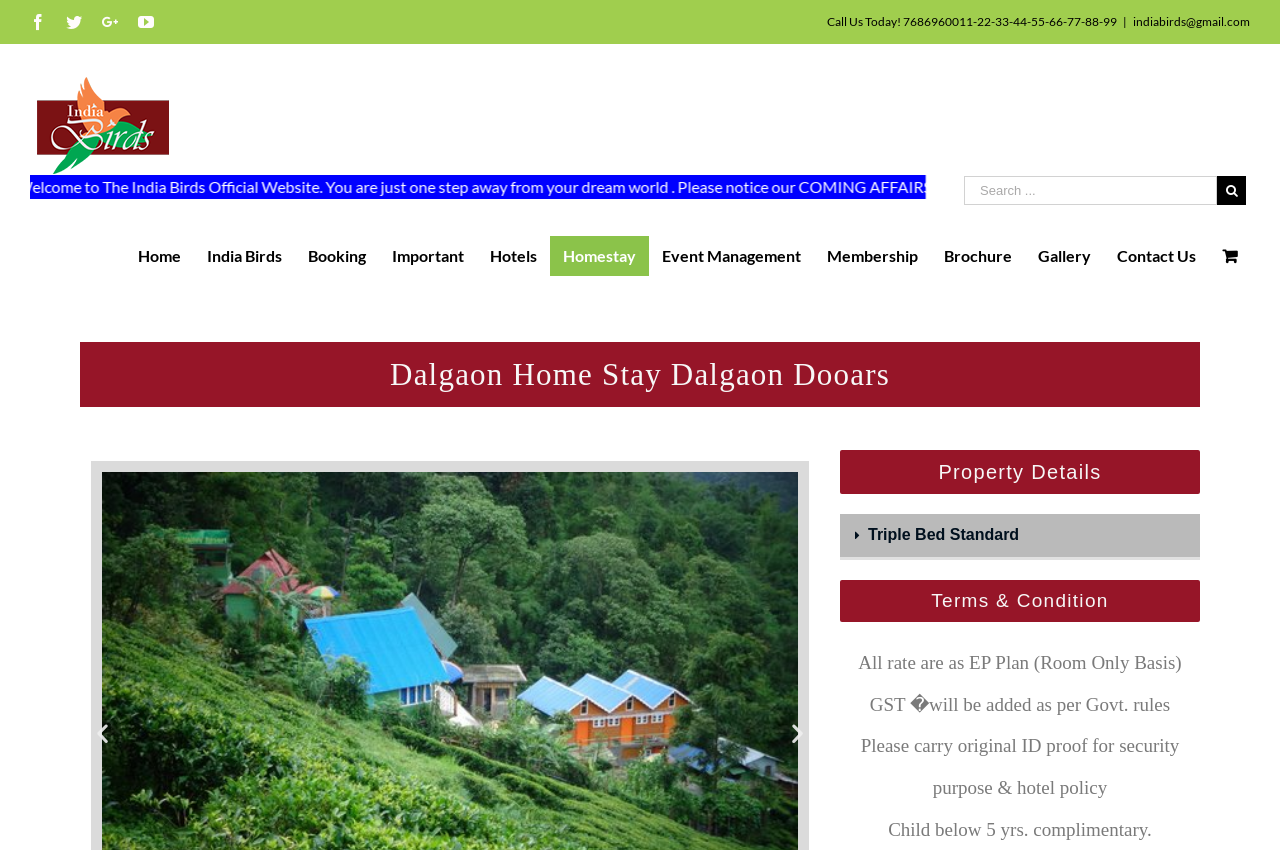Answer the question briefly using a single word or phrase: 
How many rooms are available in the Triple Bed Standard category?

6